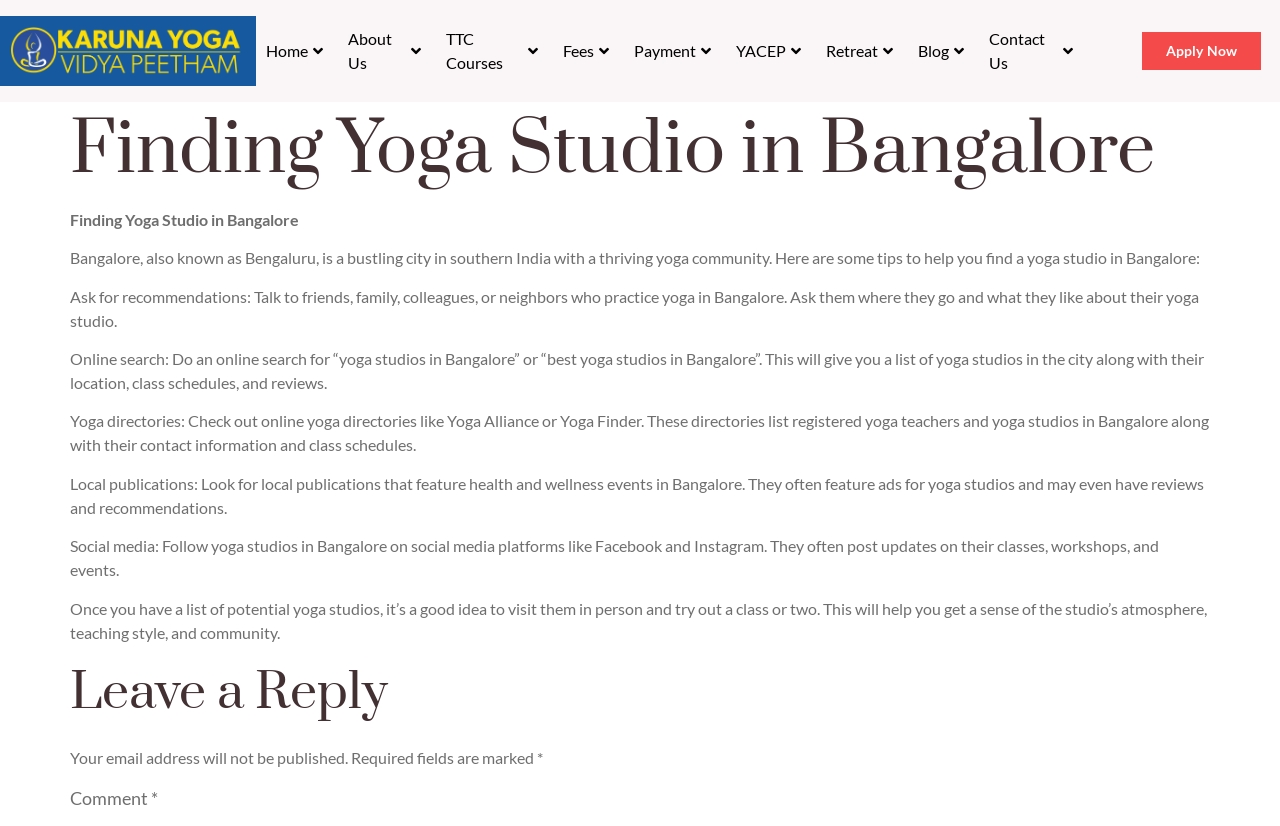What is the purpose of the 'Apply Now' button?
Give a one-word or short-phrase answer derived from the screenshot.

To apply for something